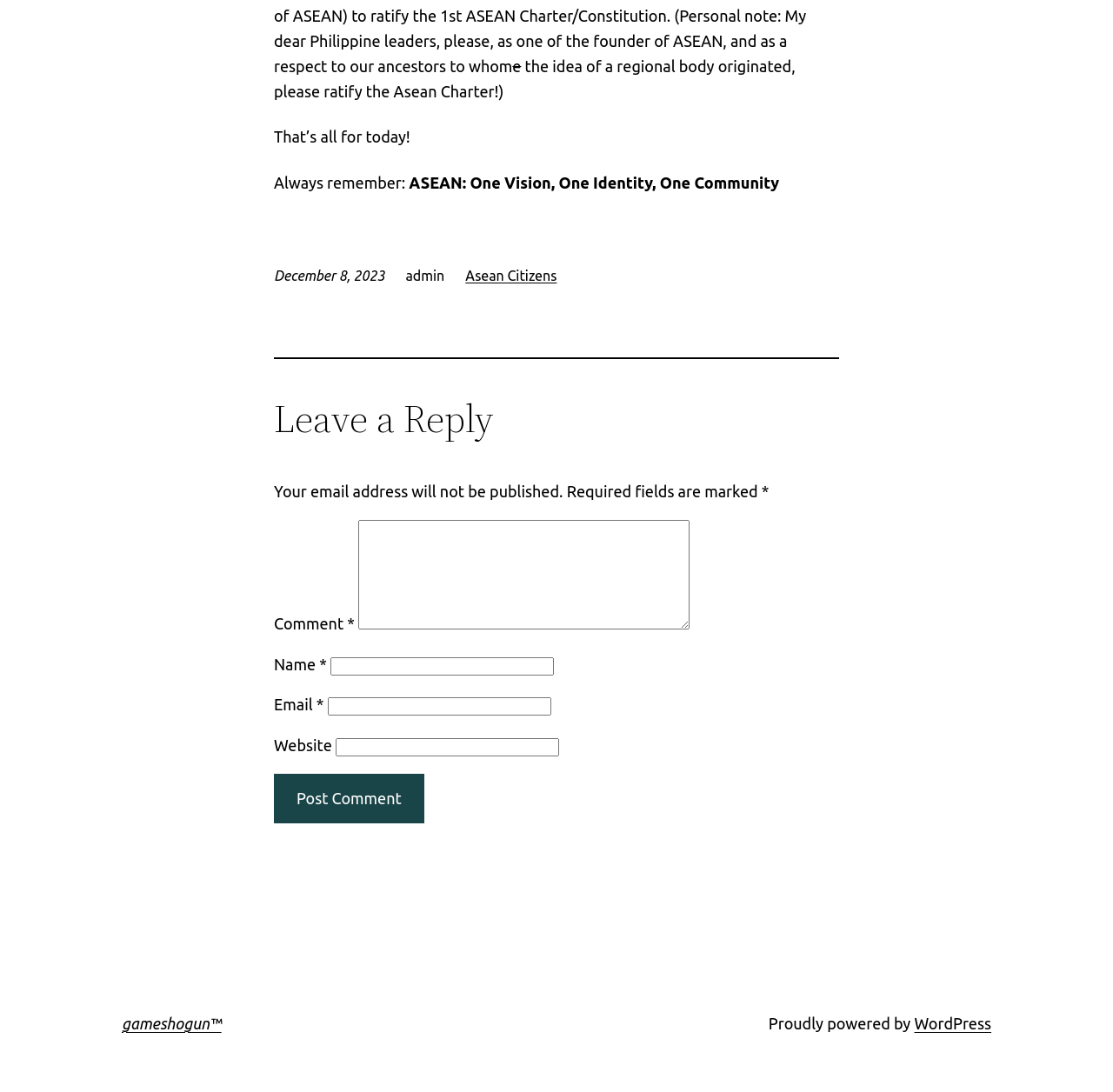Identify the bounding box coordinates for the element you need to click to achieve the following task: "Click to post a comment". Provide the bounding box coordinates as four float numbers between 0 and 1, in the form [left, top, right, bottom].

[0.246, 0.709, 0.381, 0.754]